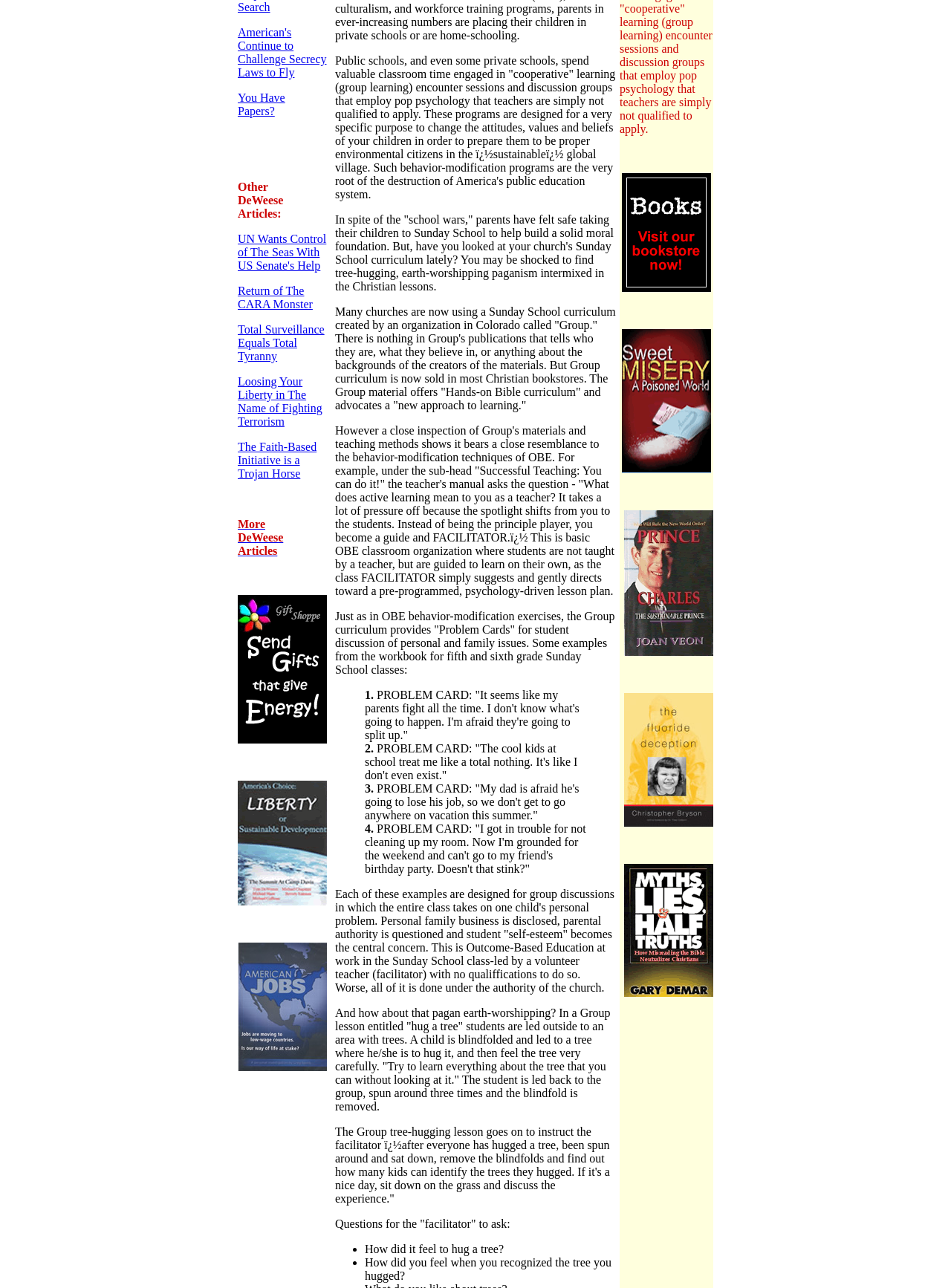Please determine the bounding box coordinates for the element with the description: "Total Surveillance Equals Total Tyranny".

[0.25, 0.251, 0.341, 0.281]